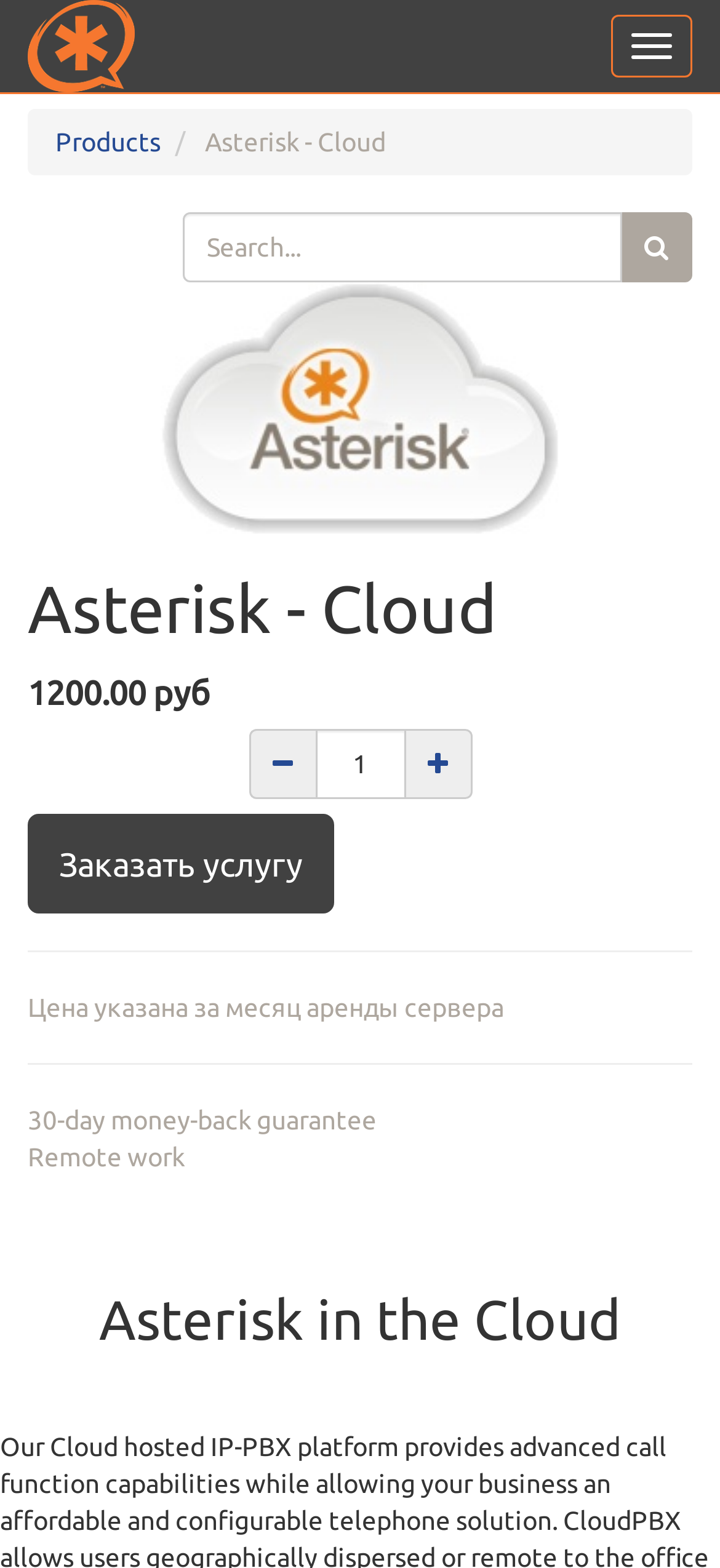Please provide the bounding box coordinates in the format (top-left x, top-left y, bottom-right x, bottom-right y). Remember, all values are floating point numbers between 0 and 1. What is the bounding box coordinate of the region described as: Заказать услугу

[0.038, 0.519, 0.464, 0.583]